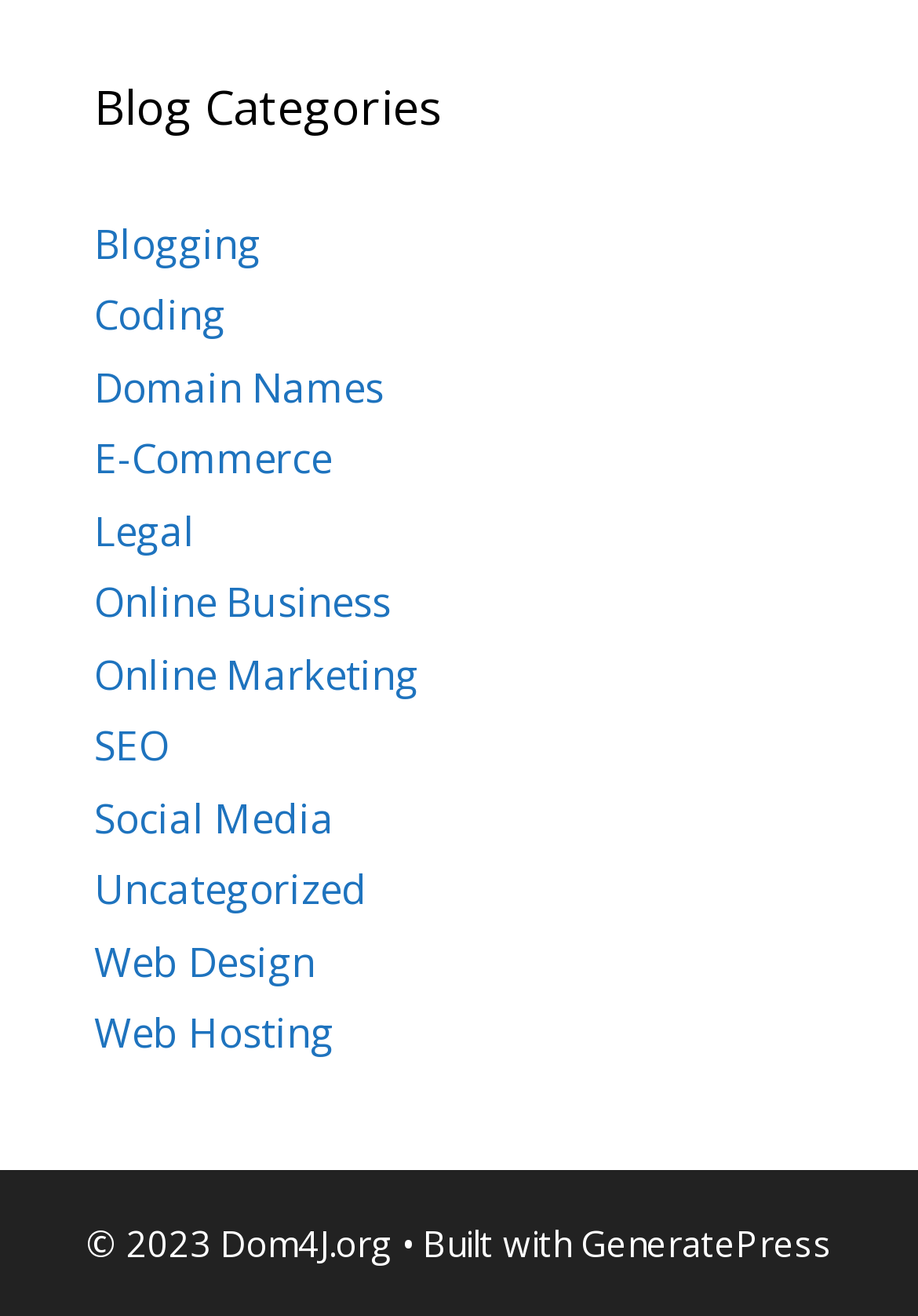Return the bounding box coordinates of the UI element that corresponds to this description: "Social Media". The coordinates must be given as four float numbers in the range of 0 and 1, [left, top, right, bottom].

[0.103, 0.601, 0.364, 0.642]